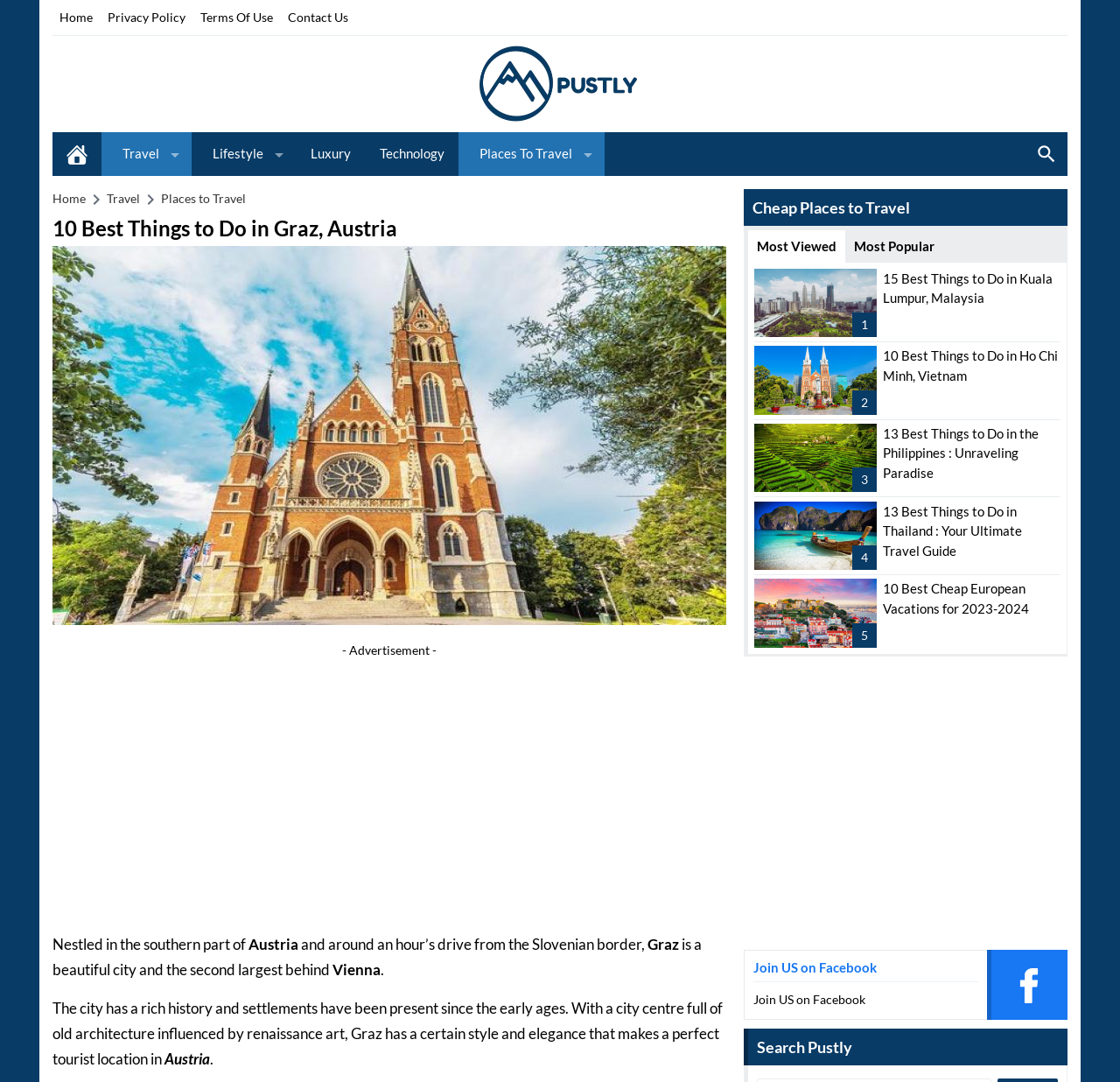Find and provide the bounding box coordinates for the UI element described here: "Flowers by Post". The coordinates should be given as four float numbers between 0 and 1: [left, top, right, bottom].

None